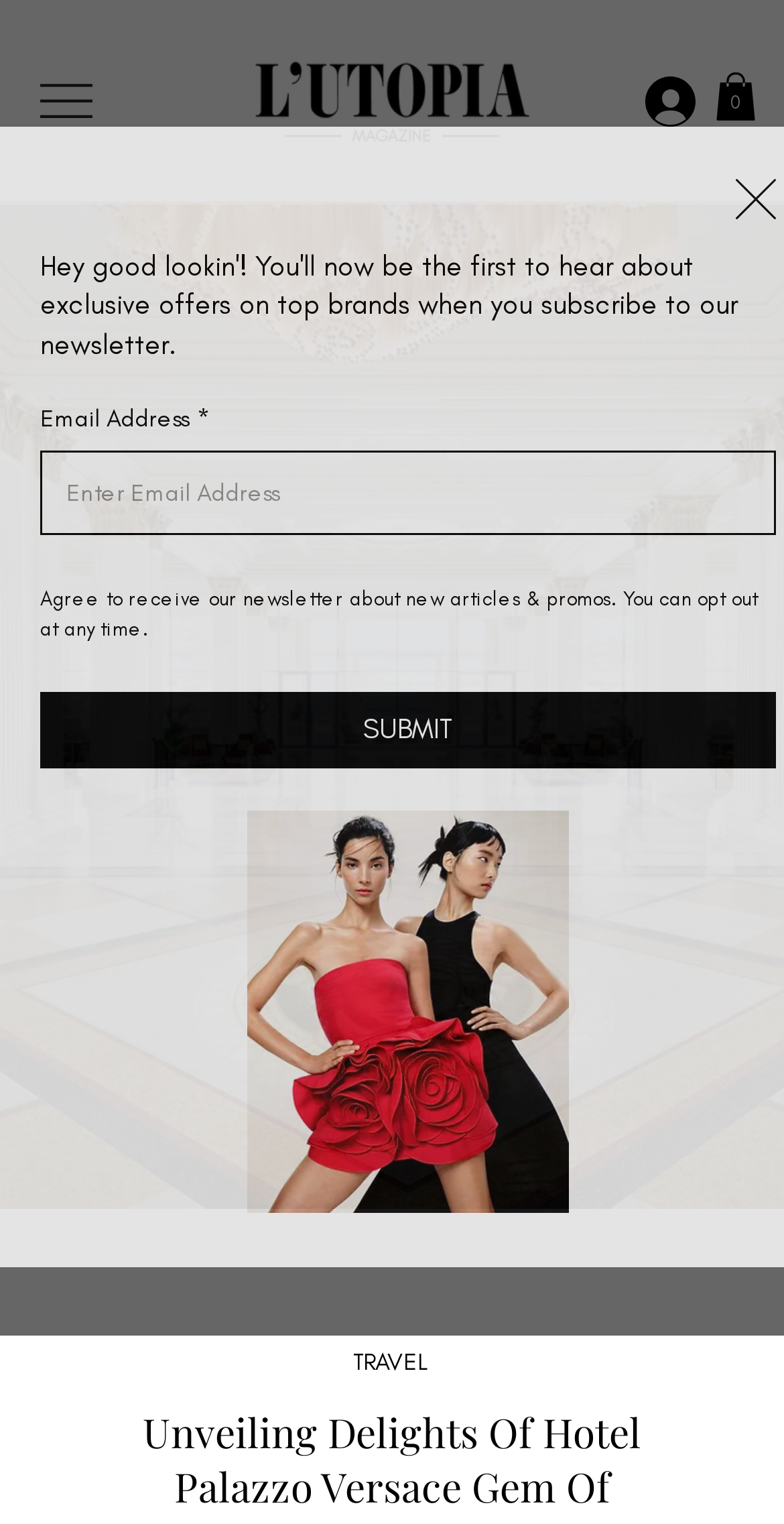Please determine the heading text of this webpage.

By Sapna Panchal